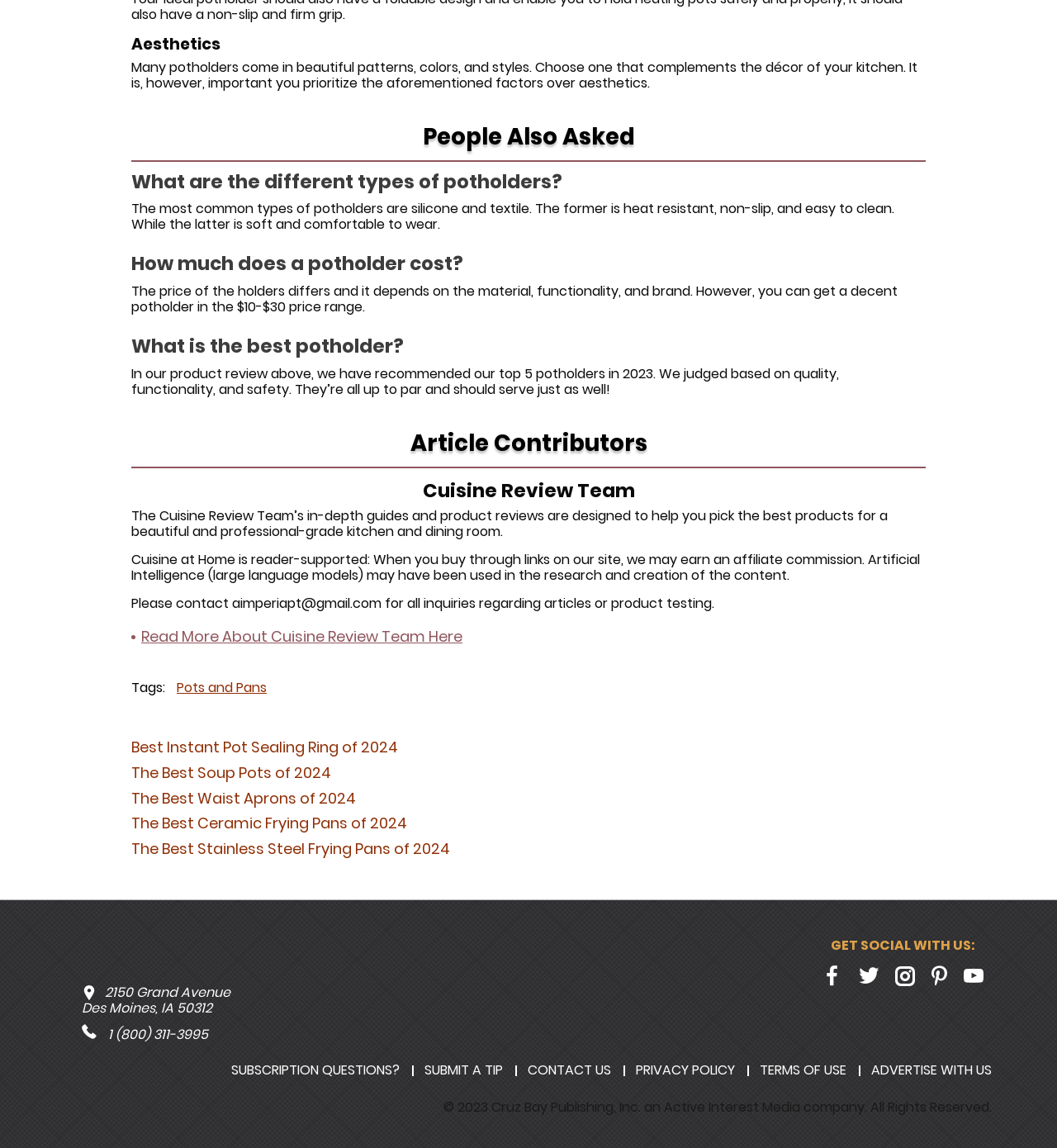Determine the coordinates of the bounding box for the clickable area needed to execute this instruction: "Follow on Facebook".

[0.778, 0.841, 0.797, 0.86]